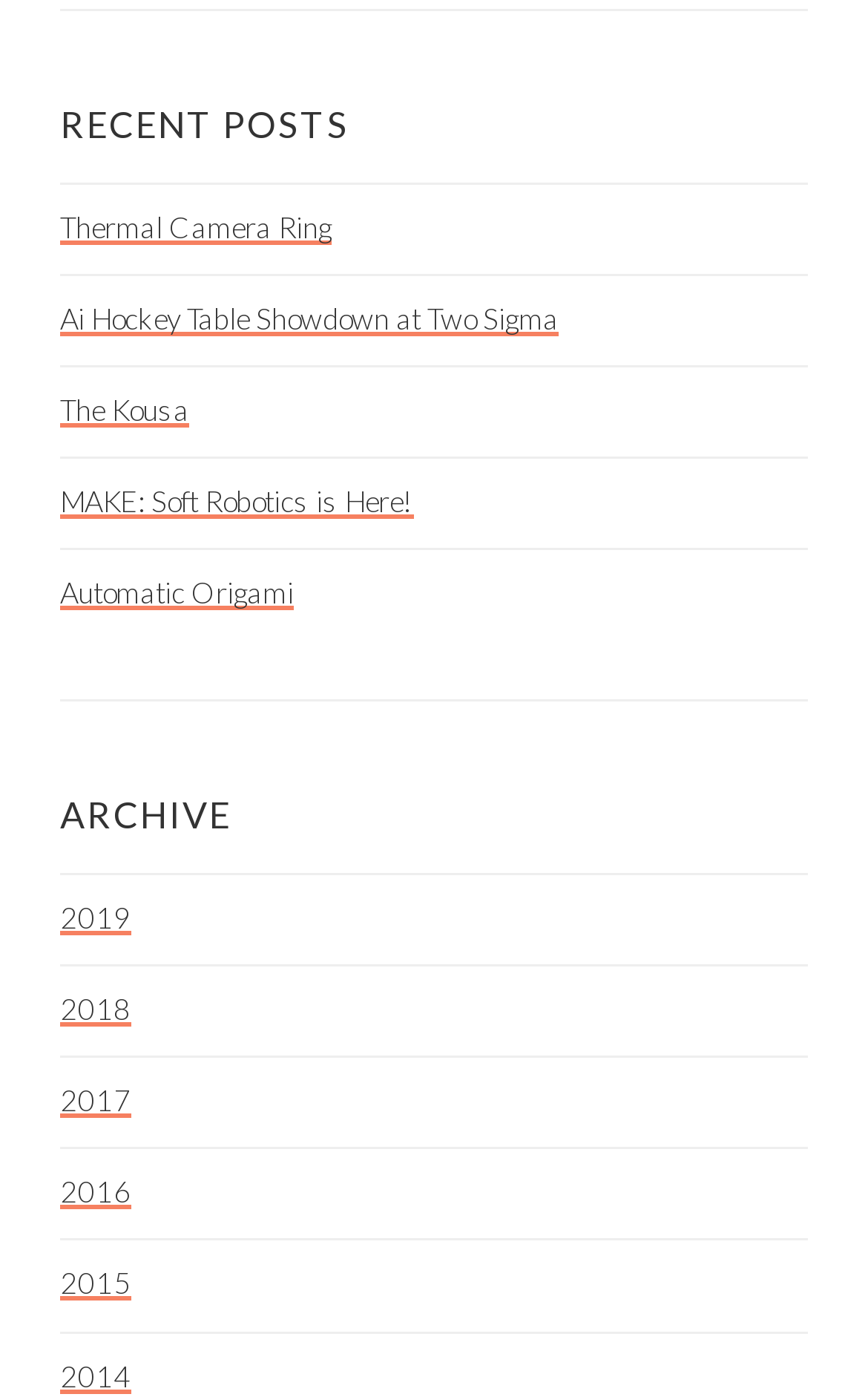What is the earliest year in the archive?
Please provide a detailed and comprehensive answer to the question.

I looked at the links under the 'ARCHIVE' heading and found the earliest year listed, which is 2014.